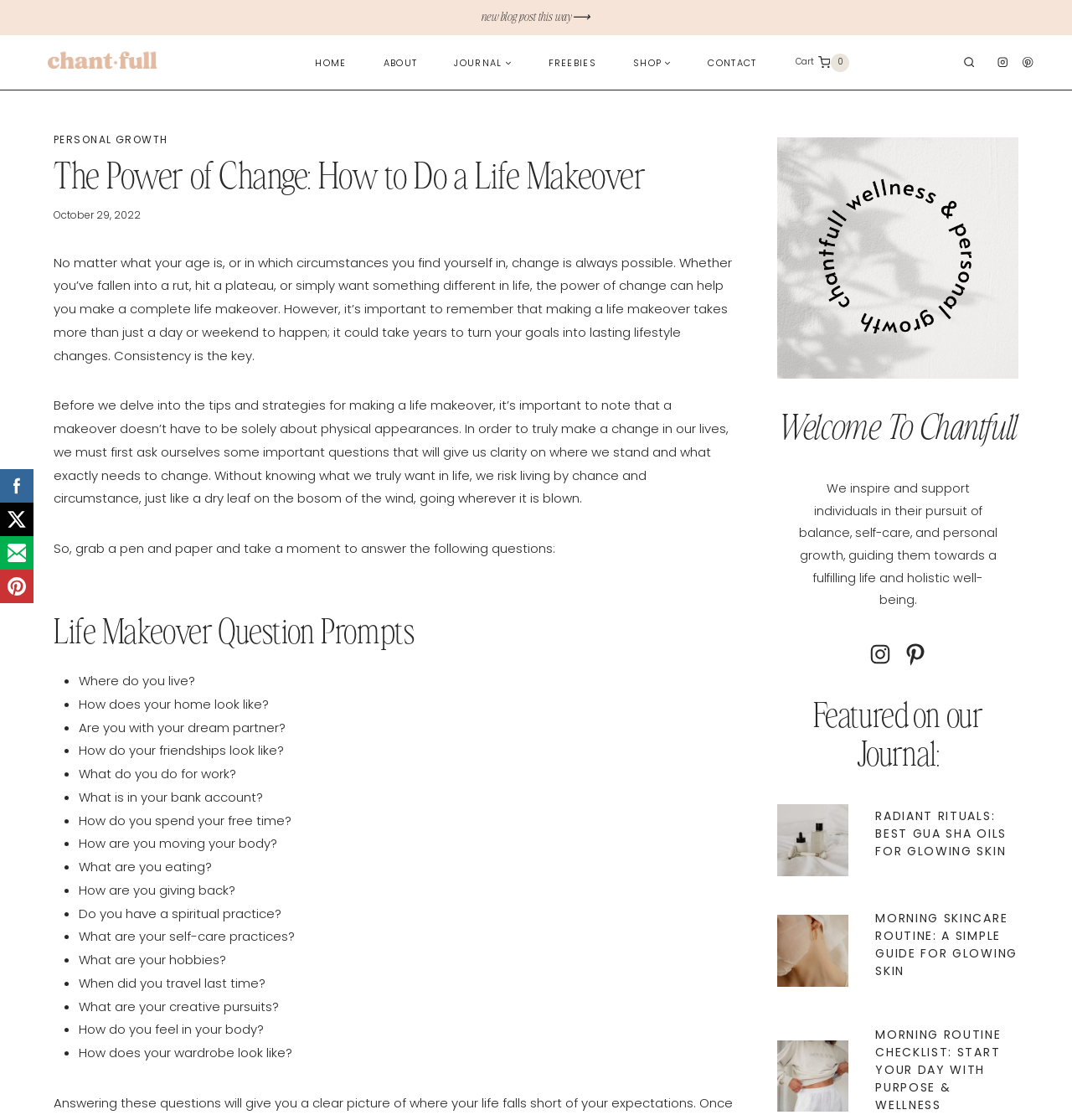Using the information from the screenshot, answer the following question thoroughly:
How many social media links are at the bottom of the webpage?

At the bottom of the webpage, there are two social media links: one for Instagram and one for Pinterest.